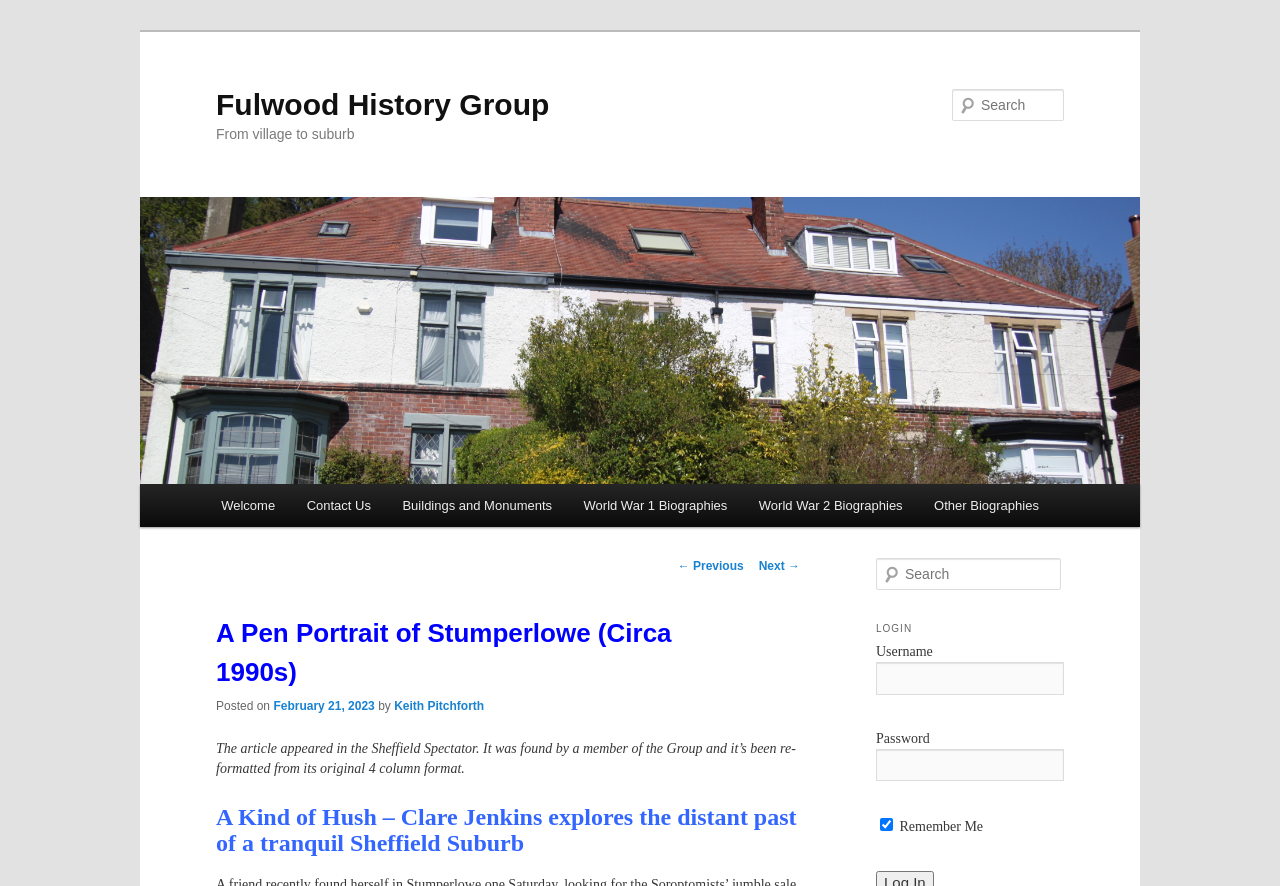What is the name of the author of the article?
Provide a detailed answer to the question, using the image to inform your response.

I found the answer by looking at the link element with the text 'Keith Pitchforth' which is a child of the header element and is likely the author of the article.